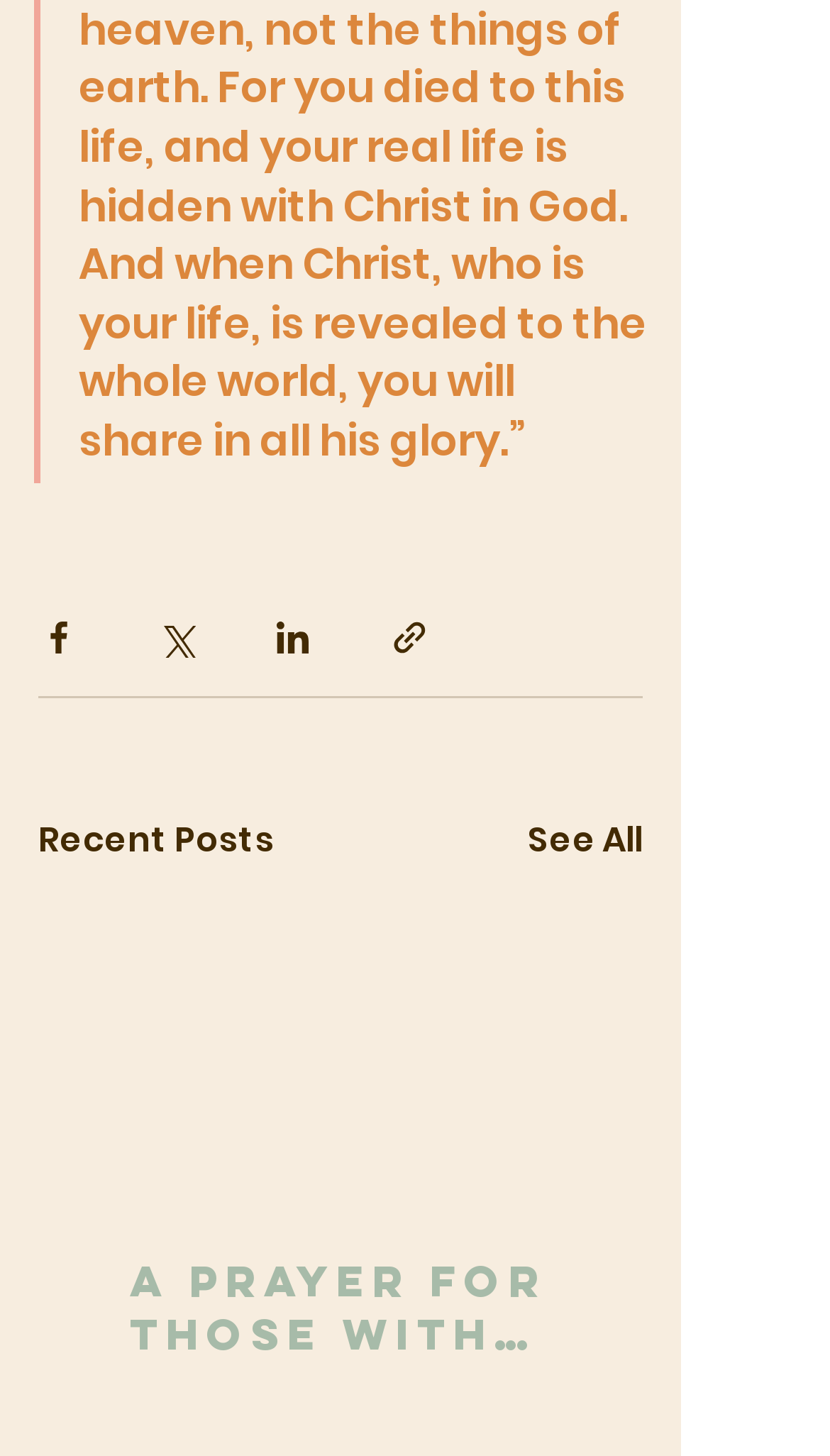Identify the bounding box for the UI element that is described as follows: "aria-label="Share via LinkedIn"".

[0.328, 0.425, 0.377, 0.452]